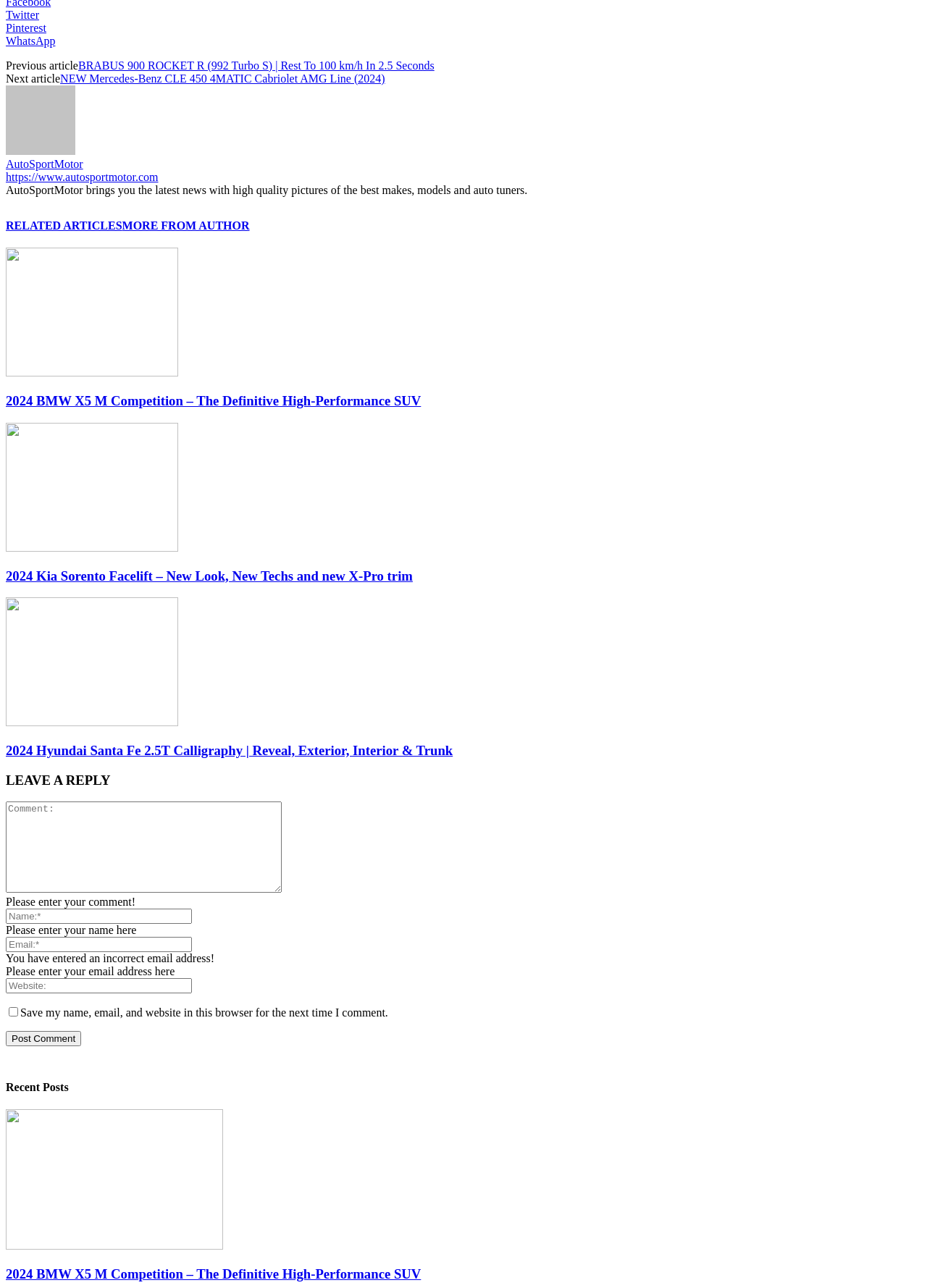What is the name of the website?
Based on the image, answer the question with a single word or brief phrase.

AutoSportMotor